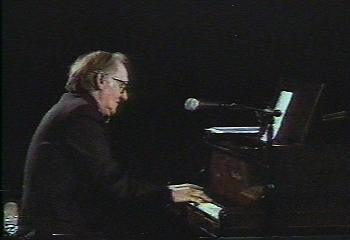Offer an in-depth description of the image.

The image features a talented musician, identified as Shorty James, performing at a piano on stage. He is captured in a moment of deep concentration, with his left hand poised over the keys, while his right hand appears to be adjusting his glasses. A microphone is positioned nearby, suggesting he may be singing or engaging with the audience as he plays. In the background, a sheet of music is visible on the piano, indicating that he is performing a piece that requires reference. This performance highlights Shorty's remarkable skills as a self-taught musician, who has a reputation for his speed and talent on the piano, often celebrated in numerous ragtime competitions. The ambiance of the setting appears intimate, likely reflecting a live music venue where he connects with the audience through his artistry.